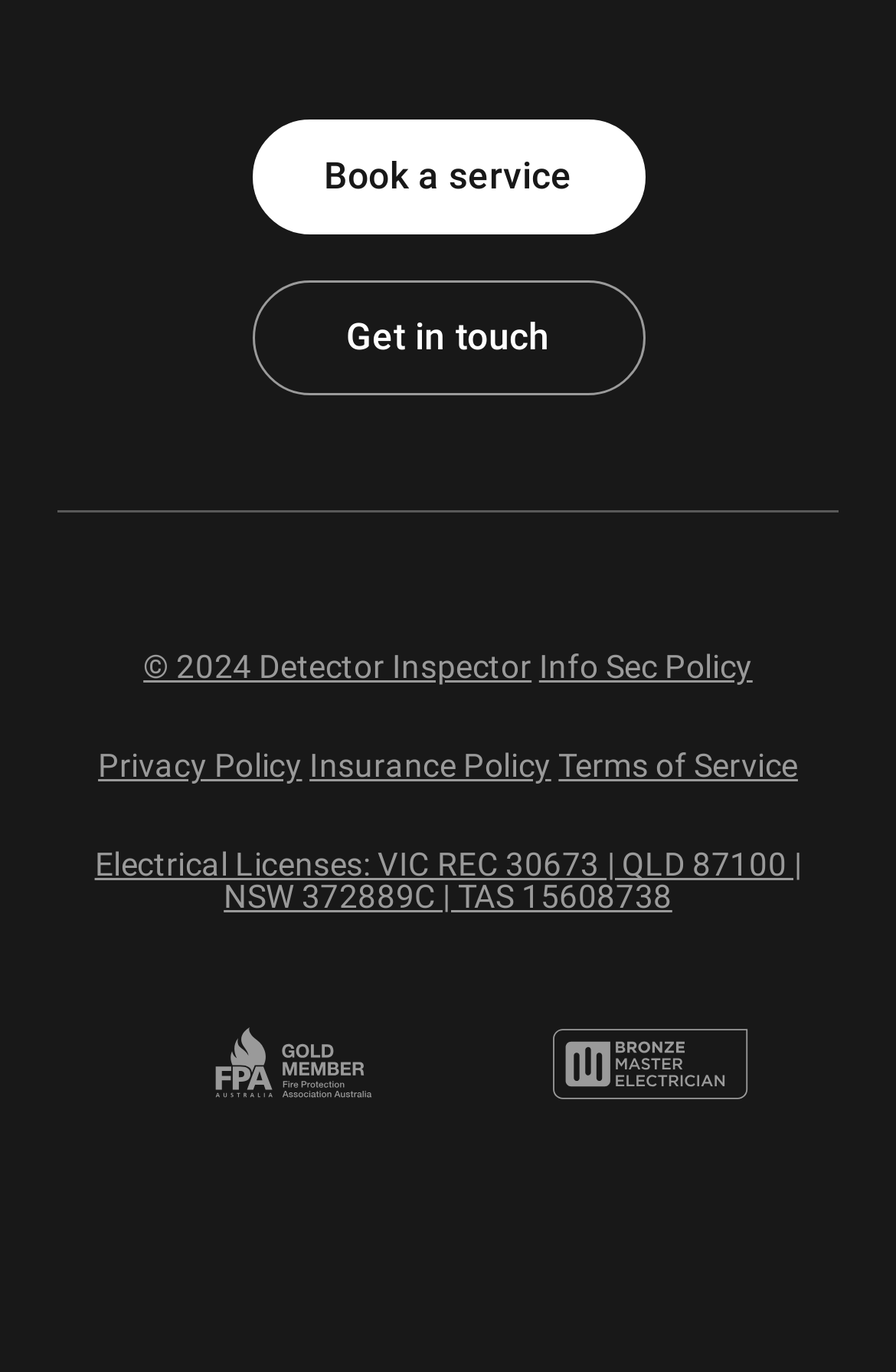What type of information is provided in the footer links?
Give a detailed and exhaustive answer to the question.

The footer links include 'Info Sec Policy', 'Privacy Policy', 'Insurance Policy', and 'Terms of Service', which suggest that they provide legal and policy information about the website.